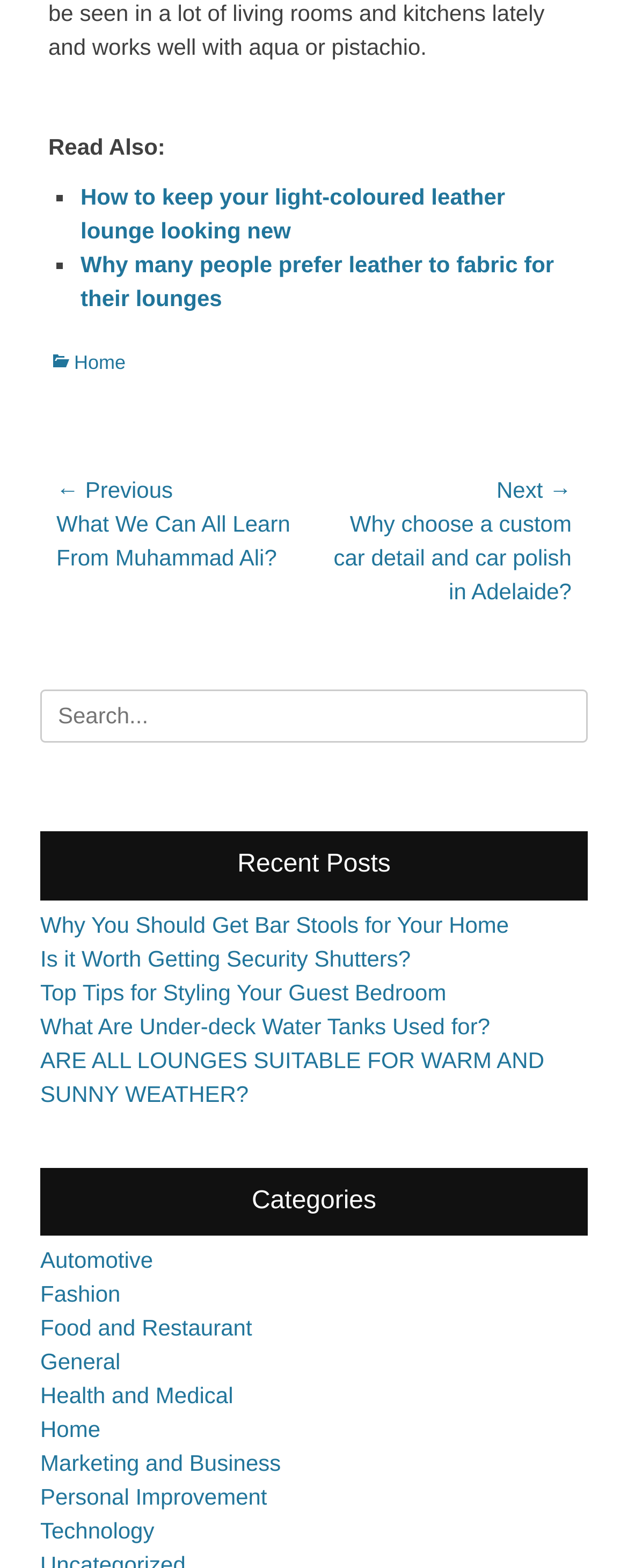What is the title of the previous post?
Utilize the image to construct a detailed and well-explained answer.

The title of the previous post can be found in the 'Post navigation' section, where it is listed as 'Previous post: What We Can All Learn From Muhammad Ali?'.